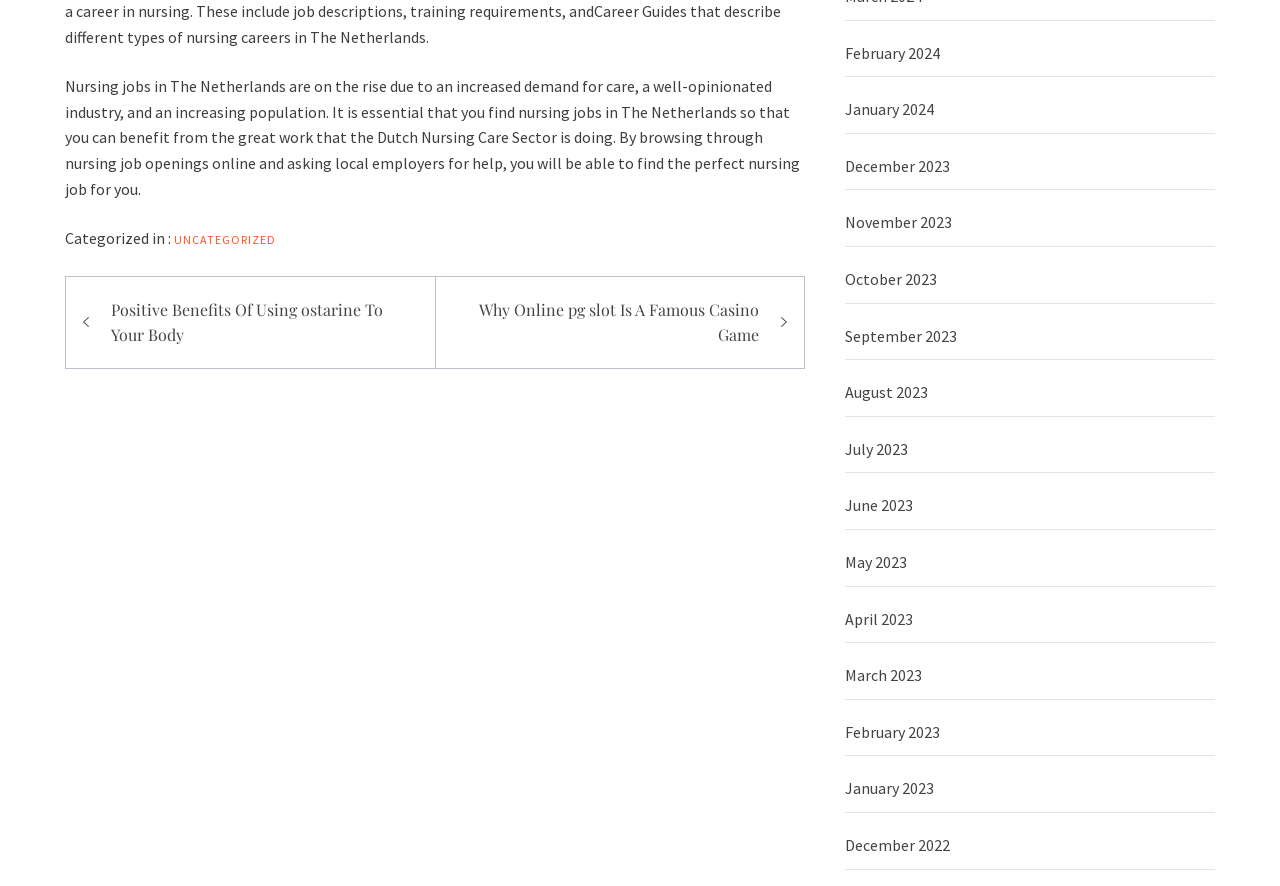What is the format of the links in the right sidebar?
Utilize the information in the image to give a detailed answer to the question.

The links in the right sidebar are formatted as monthly links, with each link representing a specific month and year, such as 'February 2024', 'January 2024', and so on, suggesting that the webpage archives its content by month.